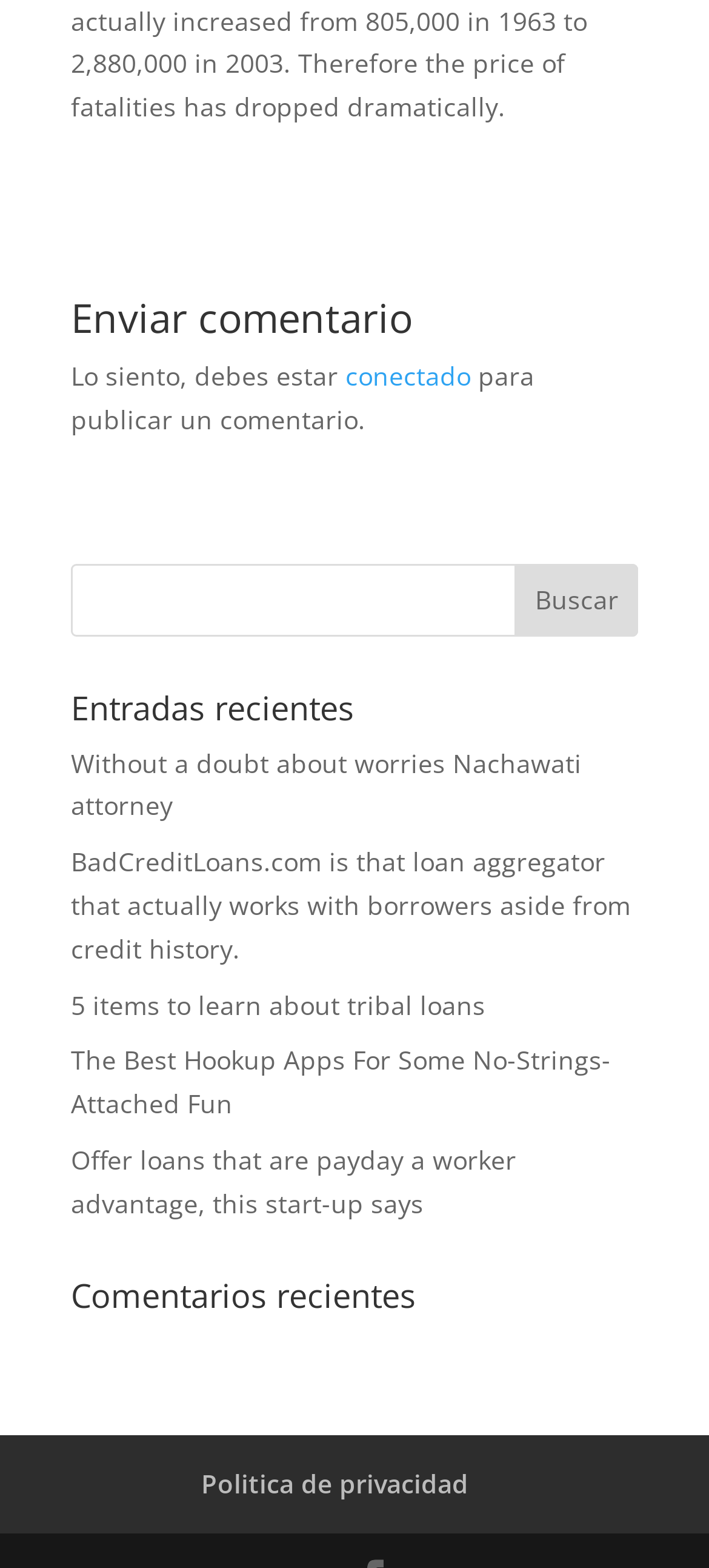How many search boxes are there?
Please respond to the question with a detailed and informative answer.

I counted the number of search boxes on the webpage and found only one, which is located below the 'Enviar comentario' heading.